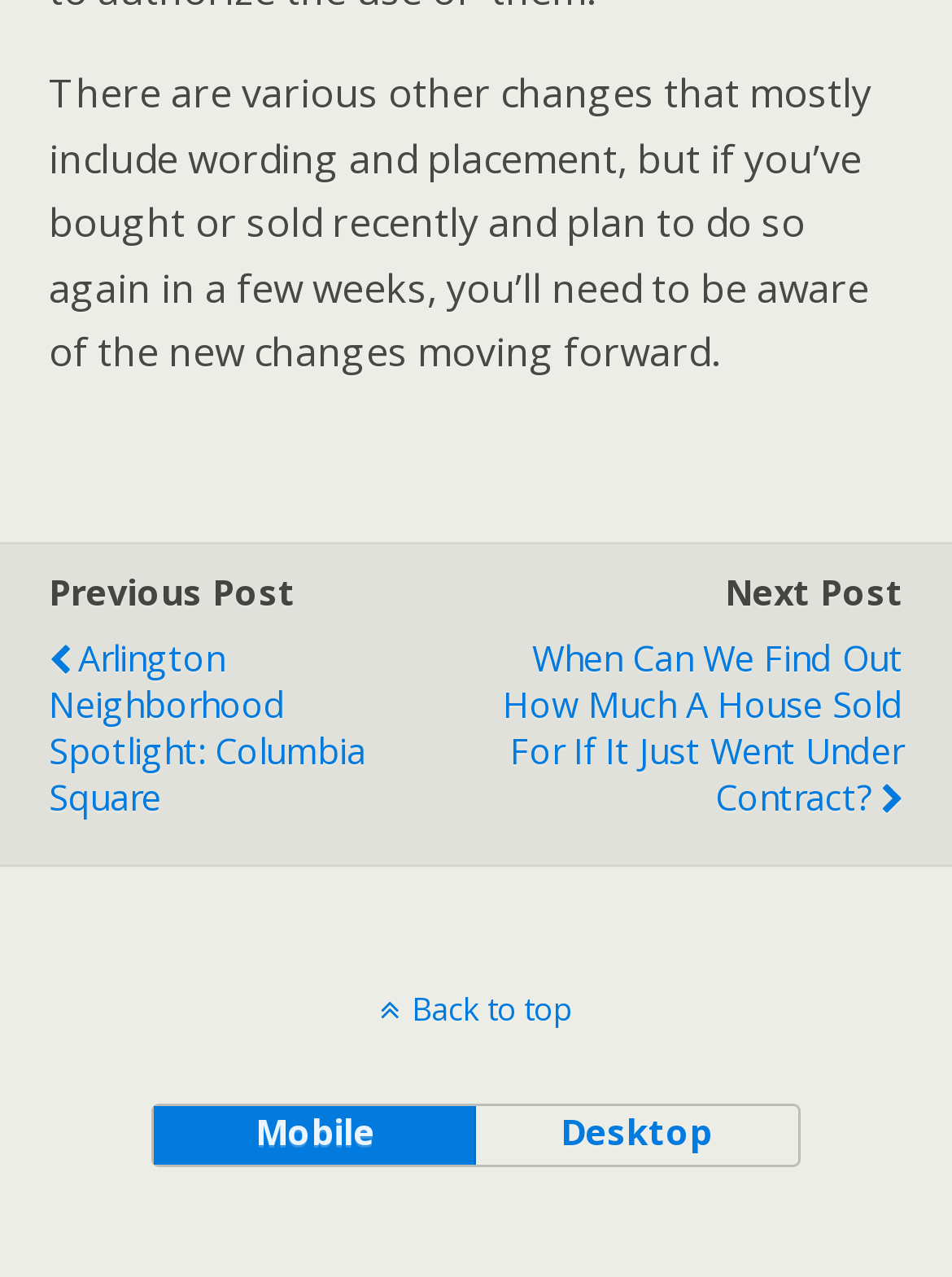Bounding box coordinates should be provided in the format (top-left x, top-left y, bottom-right x, bottom-right y) with all values between 0 and 1. Identify the bounding box for this UI element: Back to top

[0.0, 0.773, 1.0, 0.808]